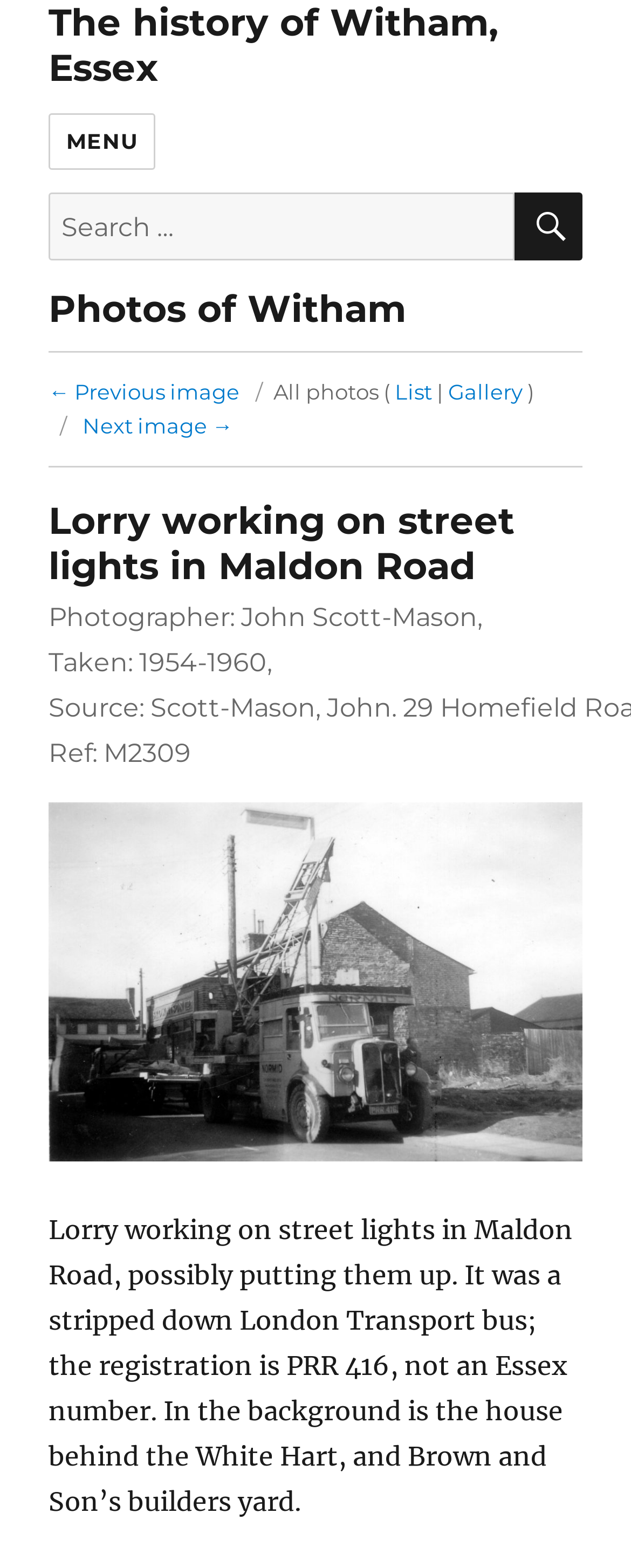Determine the bounding box coordinates in the format (top-left x, top-left y, bottom-right x, bottom-right y). Ensure all values are floating point numbers between 0 and 1. Identify the bounding box of the UI element described by: The history of Witham, Essex

[0.077, 0.0, 0.79, 0.058]